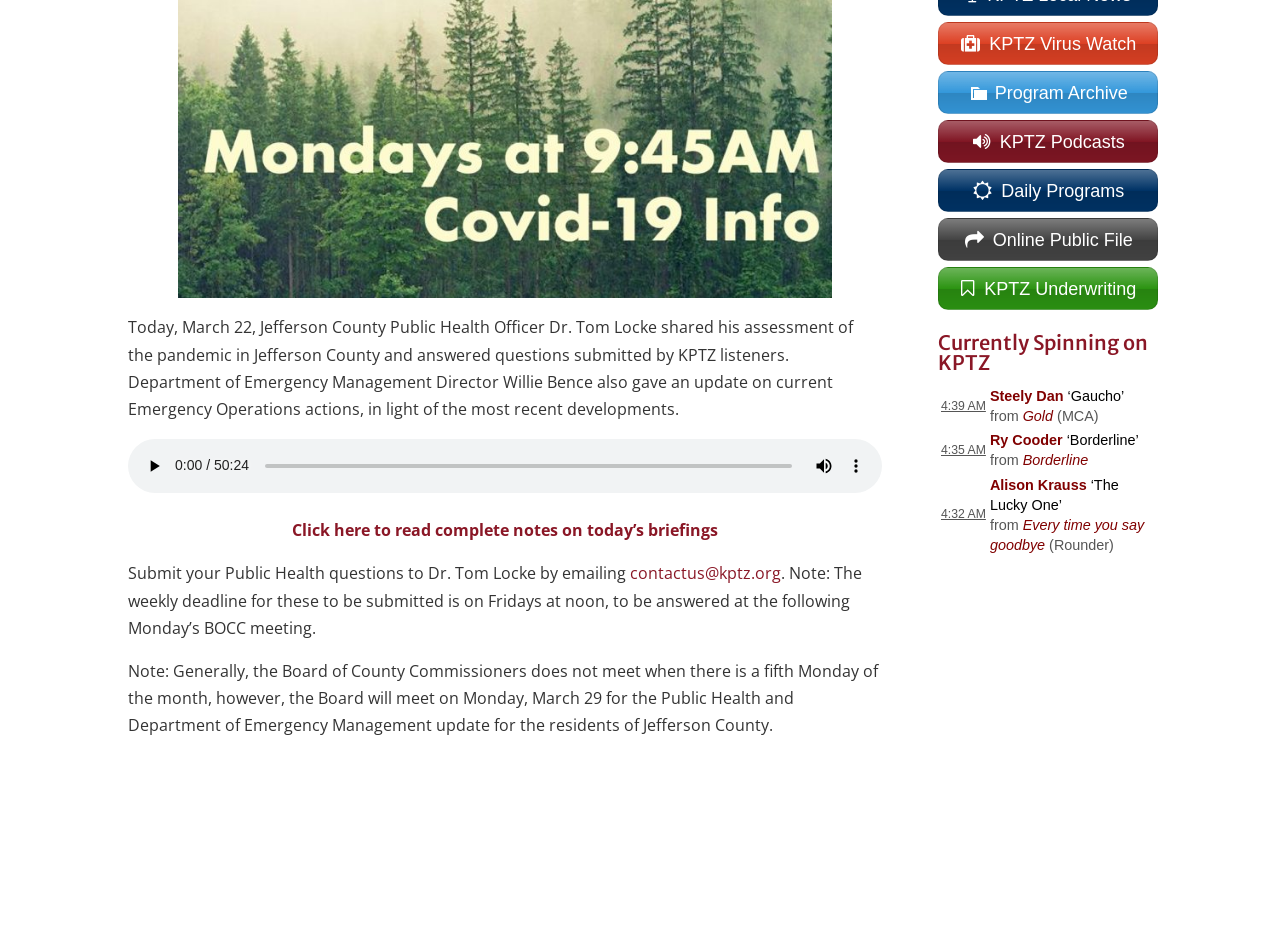Locate the bounding box of the UI element described in the following text: "Online Public File".

[0.733, 0.234, 0.905, 0.28]